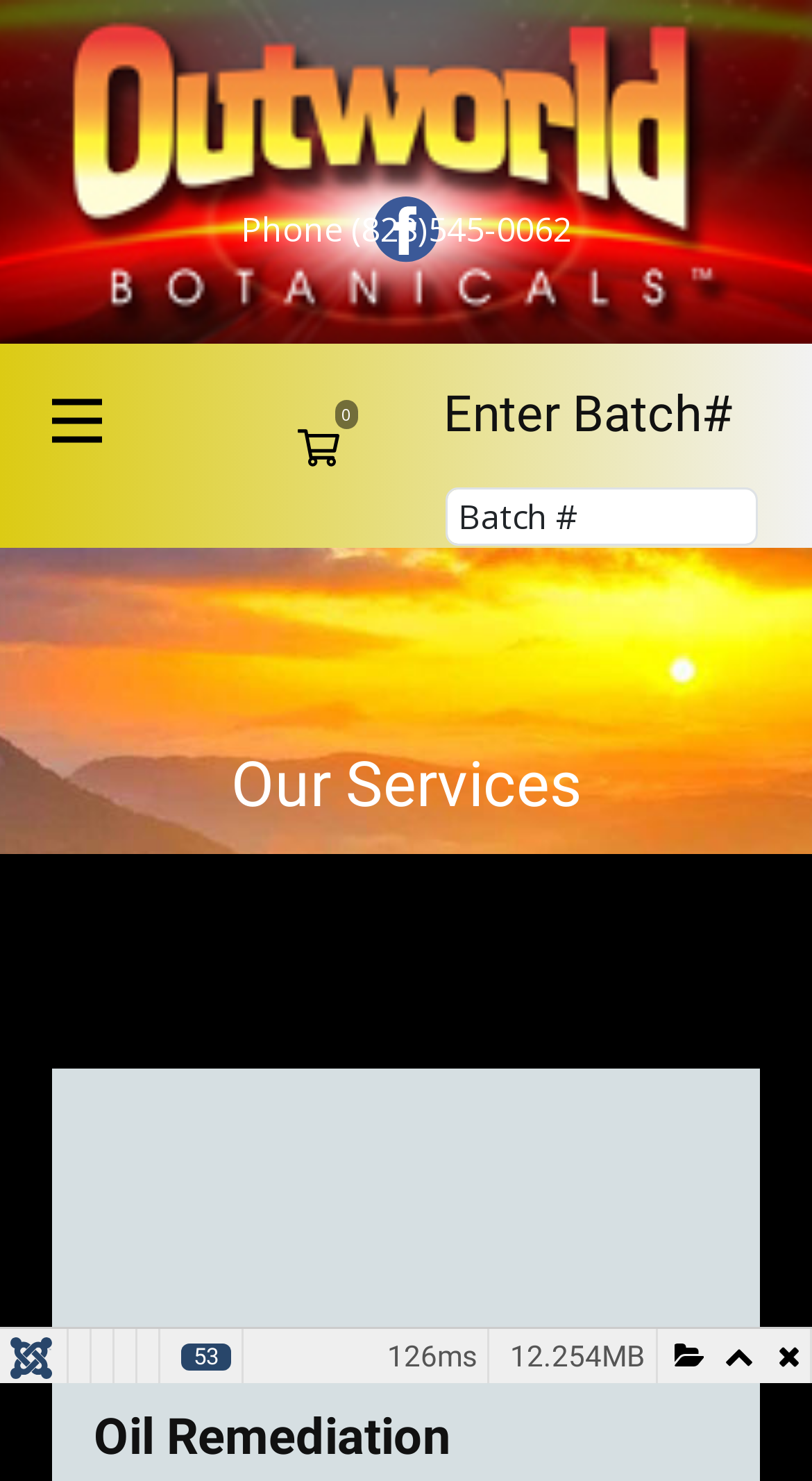Find and provide the bounding box coordinates for the UI element described here: "parent_node: 53". The coordinates should be given as four float numbers between 0 and 1: [left, top, right, bottom].

[0.0, 0.897, 0.085, 0.933]